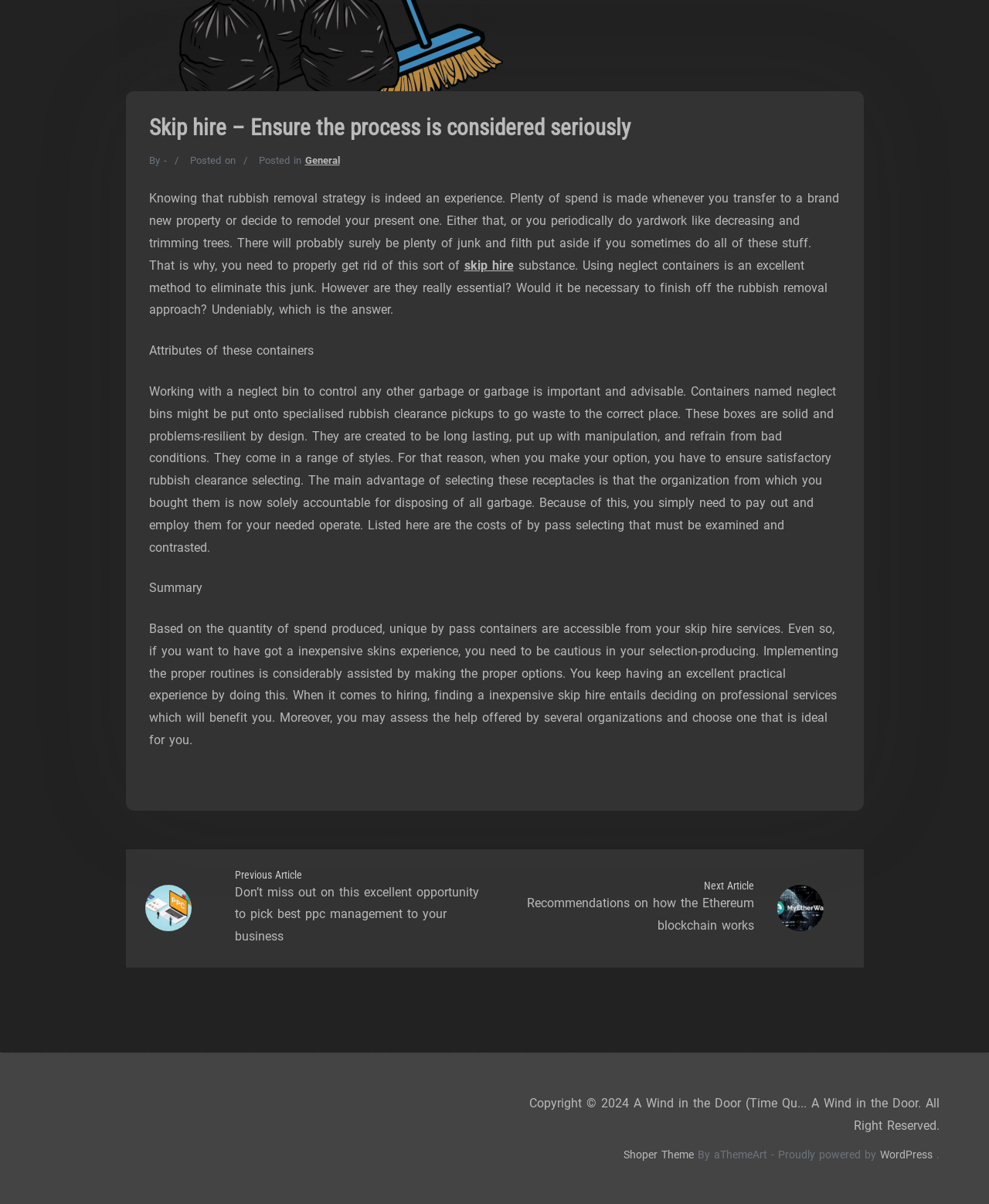Analyze the image and answer the question with as much detail as possible: 
What is the year of copyright for the website?

The year of copyright for the website can be found at the bottom of the webpage, where it is mentioned as 'Copyright © 2024 A Wind in the Door (Time Qu... A Wind in the Door. All Right Reserved.'